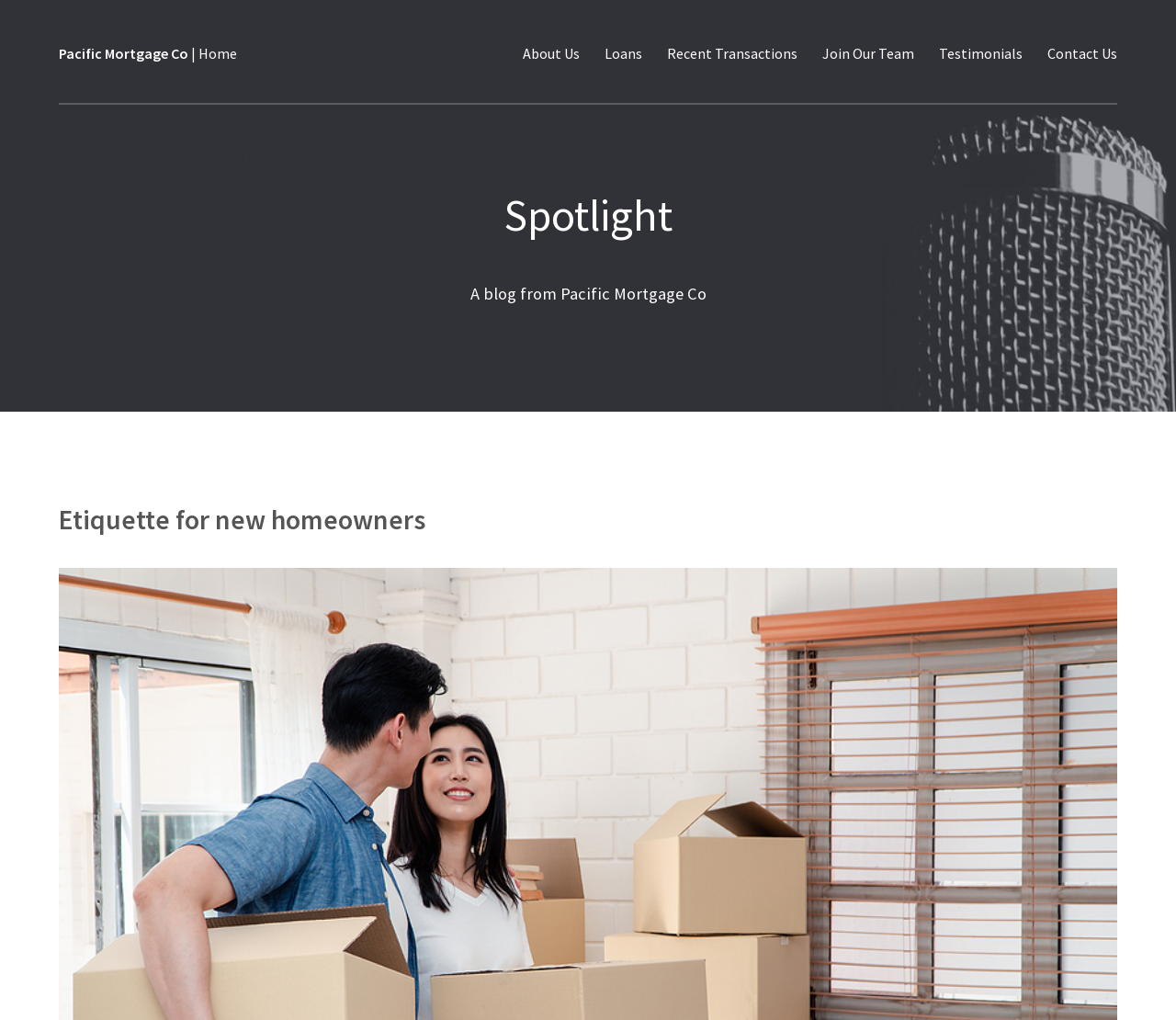Answer the question in a single word or phrase:
How many main navigation links are there?

6